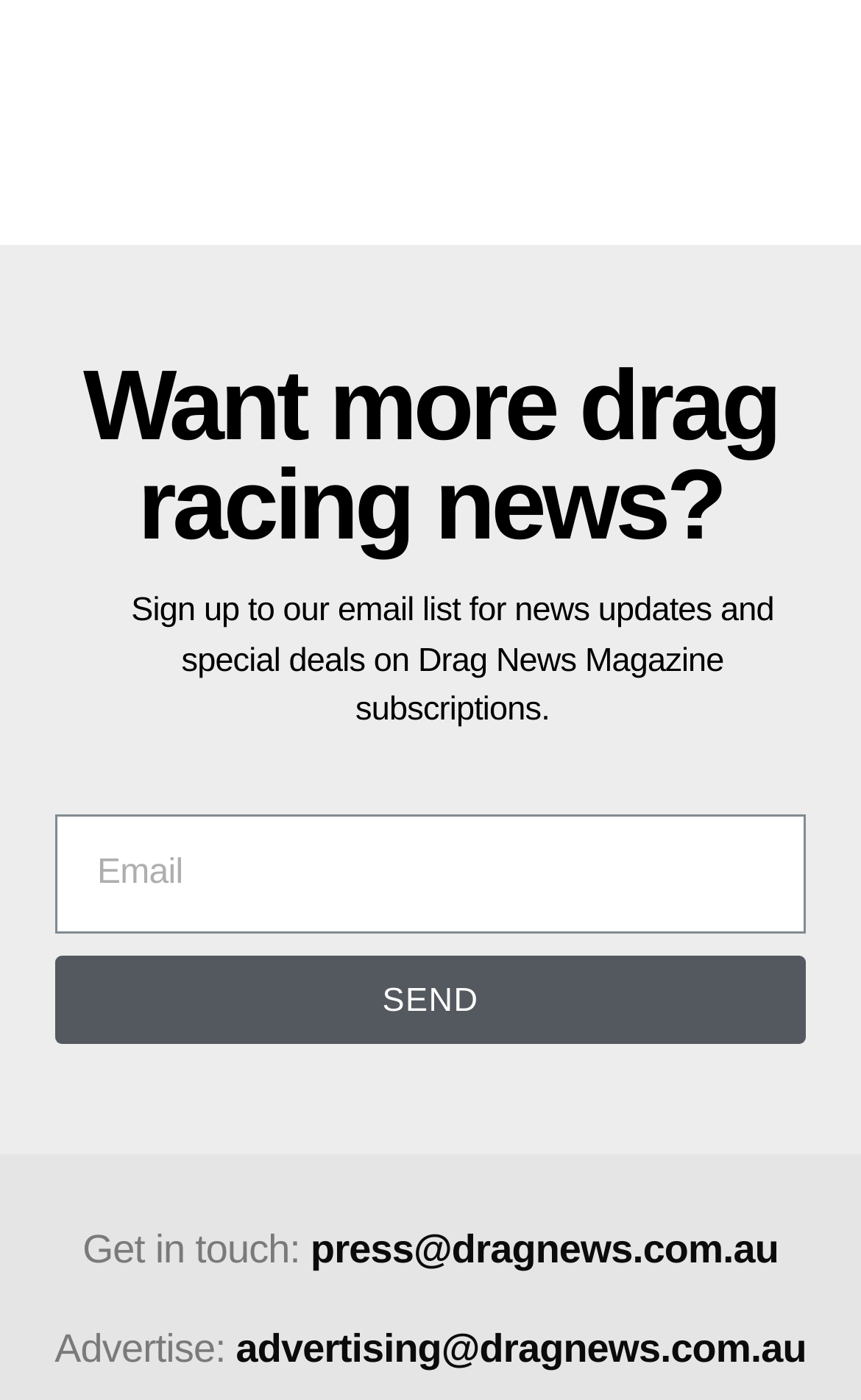Please provide the bounding box coordinate of the region that matches the element description: press@dragnews.com.au. Coordinates should be in the format (top-left x, top-left y, bottom-right x, bottom-right y) and all values should be between 0 and 1.

[0.361, 0.877, 0.904, 0.908]